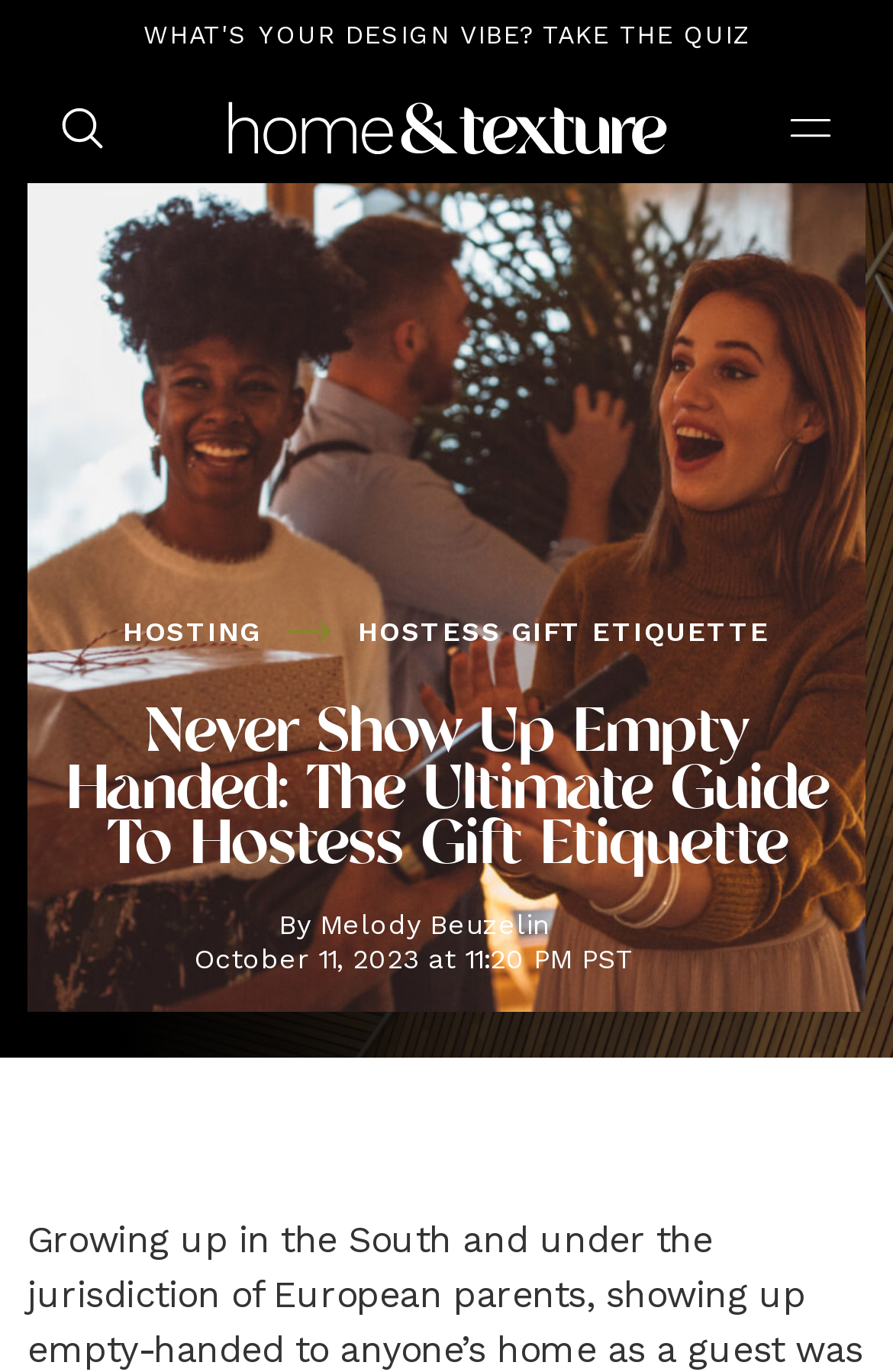Extract the heading text from the webpage.

Never Show Up Empty Handed: The Ultimate Guide To Hostess Gift Etiquette